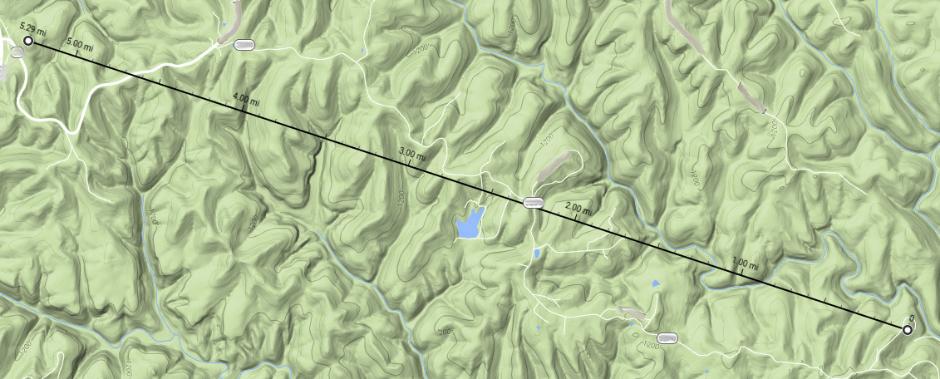Answer the question in one word or a short phrase:
What is the purpose of the map?

To show cell signal connectivity